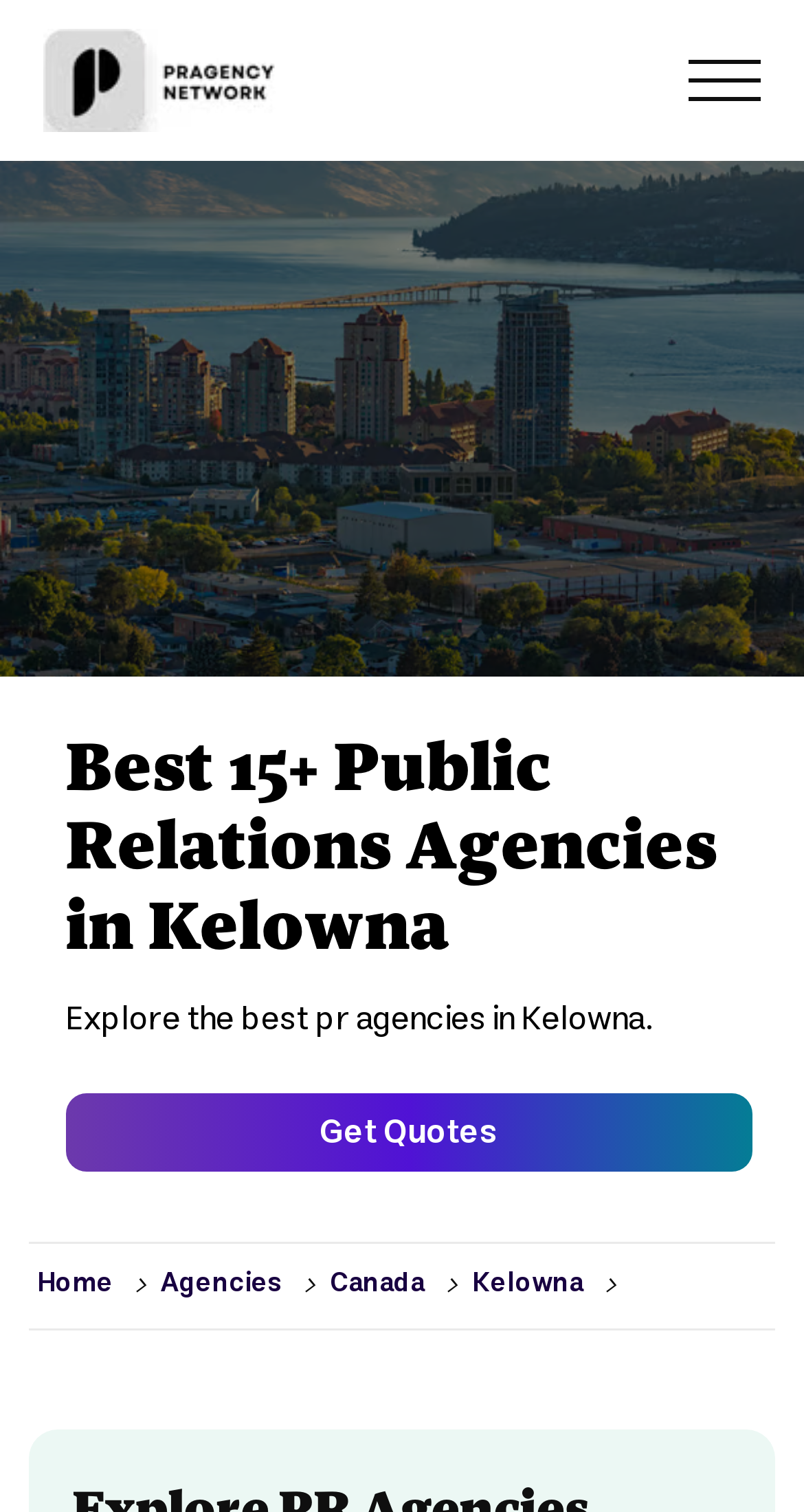How many links are in the navigation menu?
Provide a detailed answer to the question using information from the image.

I counted the number of links in the navigation menu, which are 'Home', 'Agencies', 'Canada', and 'Kelowna', and found that there are 4 links in total.